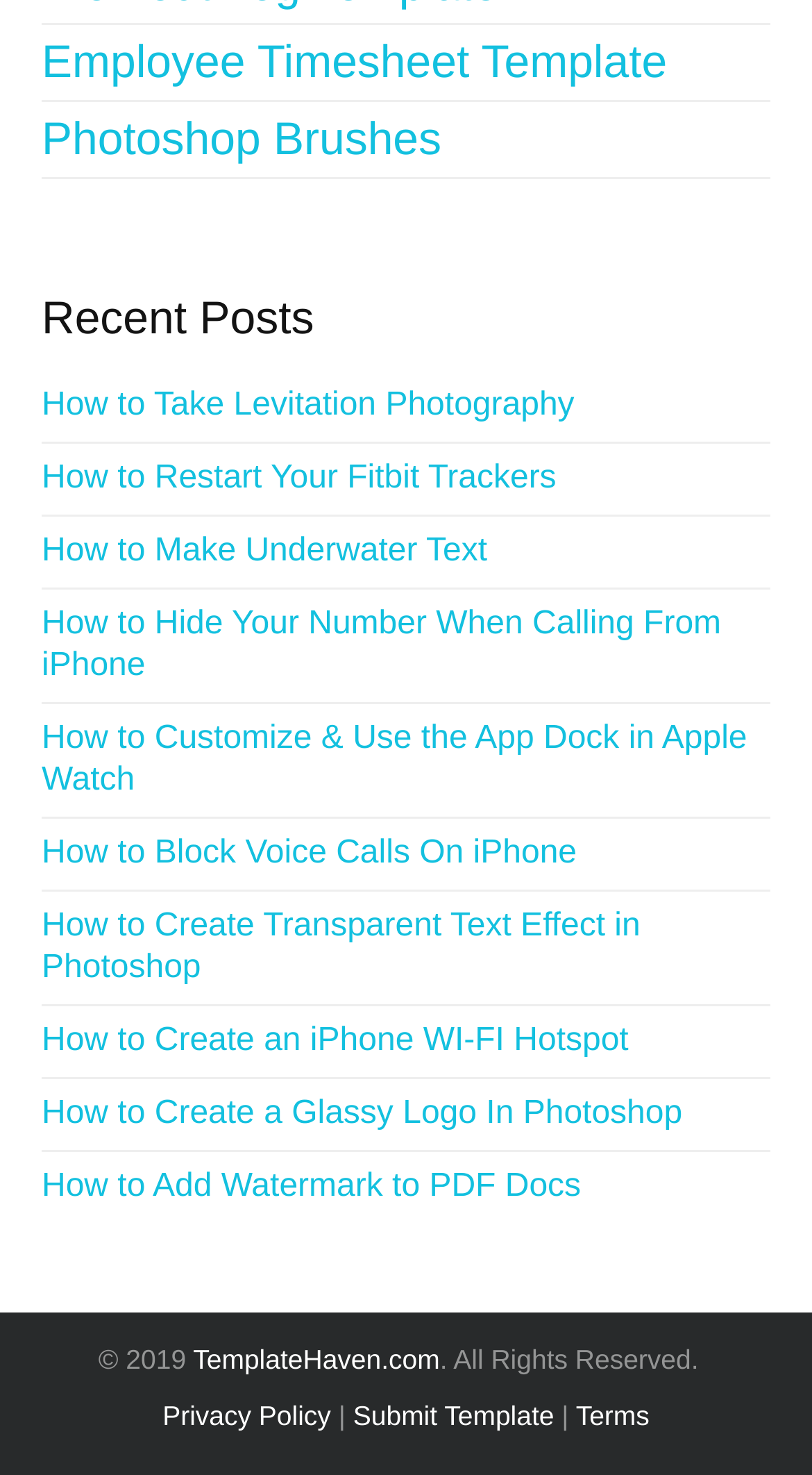Please identify the bounding box coordinates of the area that needs to be clicked to follow this instruction: "Visit TemplateHaven.com".

[0.238, 0.911, 0.542, 0.932]